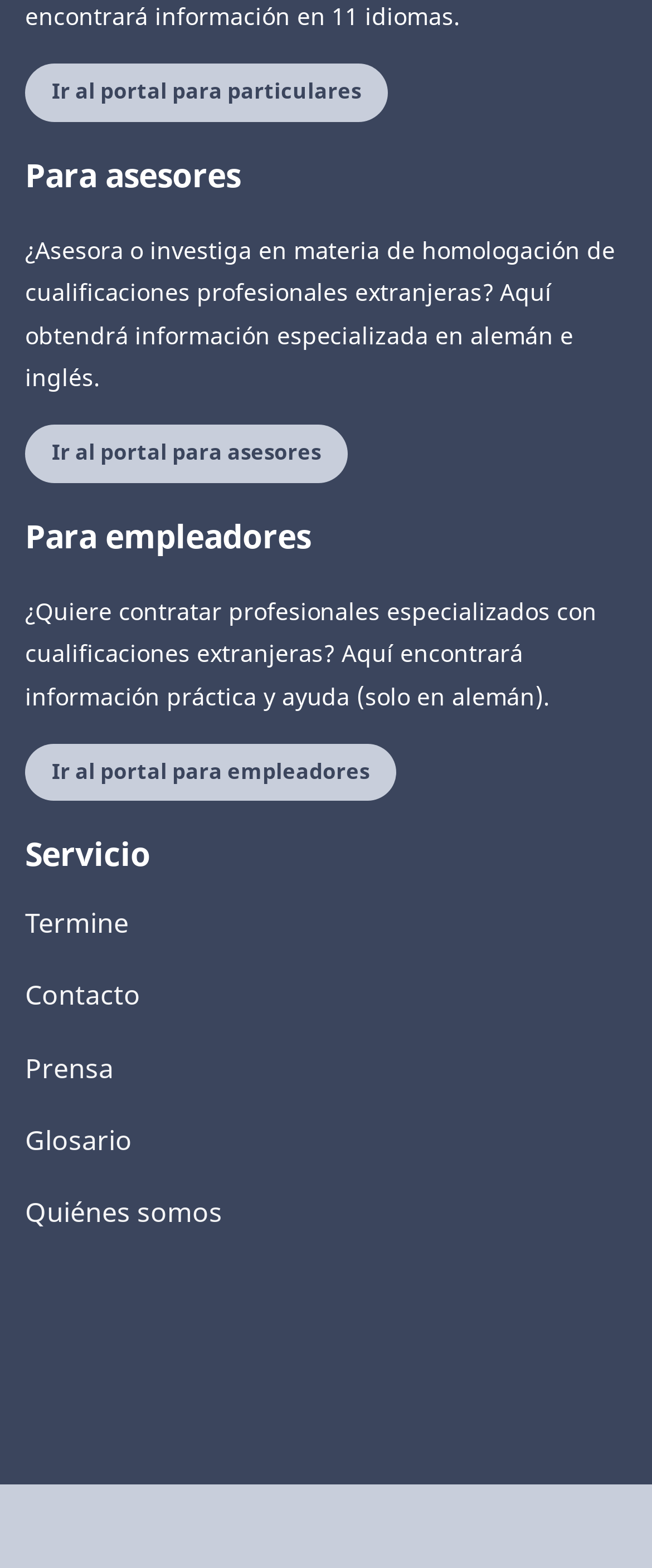Locate the bounding box coordinates of the clickable area needed to fulfill the instruction: "Contact us".

[0.038, 0.623, 0.215, 0.646]